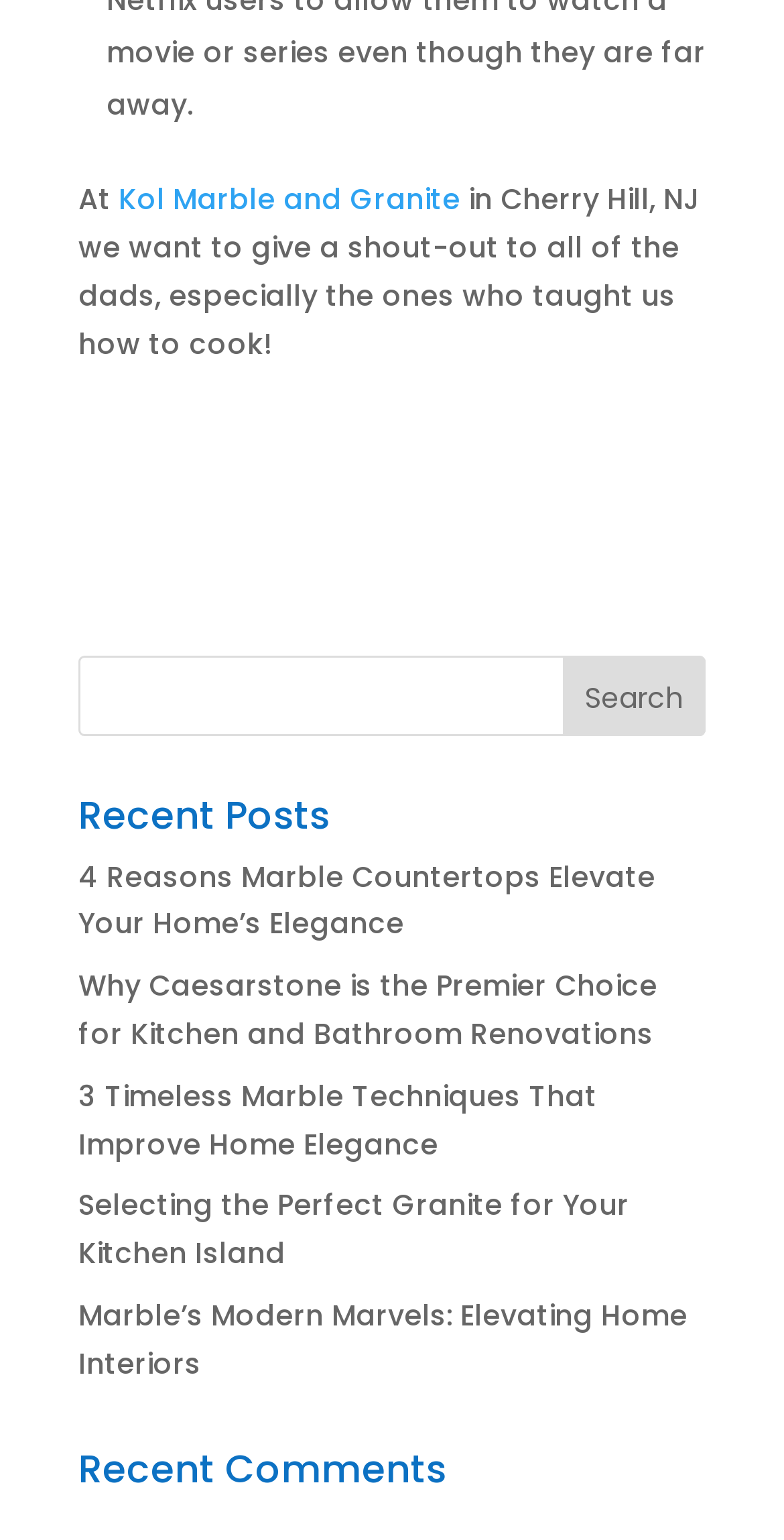Determine the coordinates of the bounding box for the clickable area needed to execute this instruction: "Explore Recent Comments".

[0.1, 0.941, 0.9, 0.979]